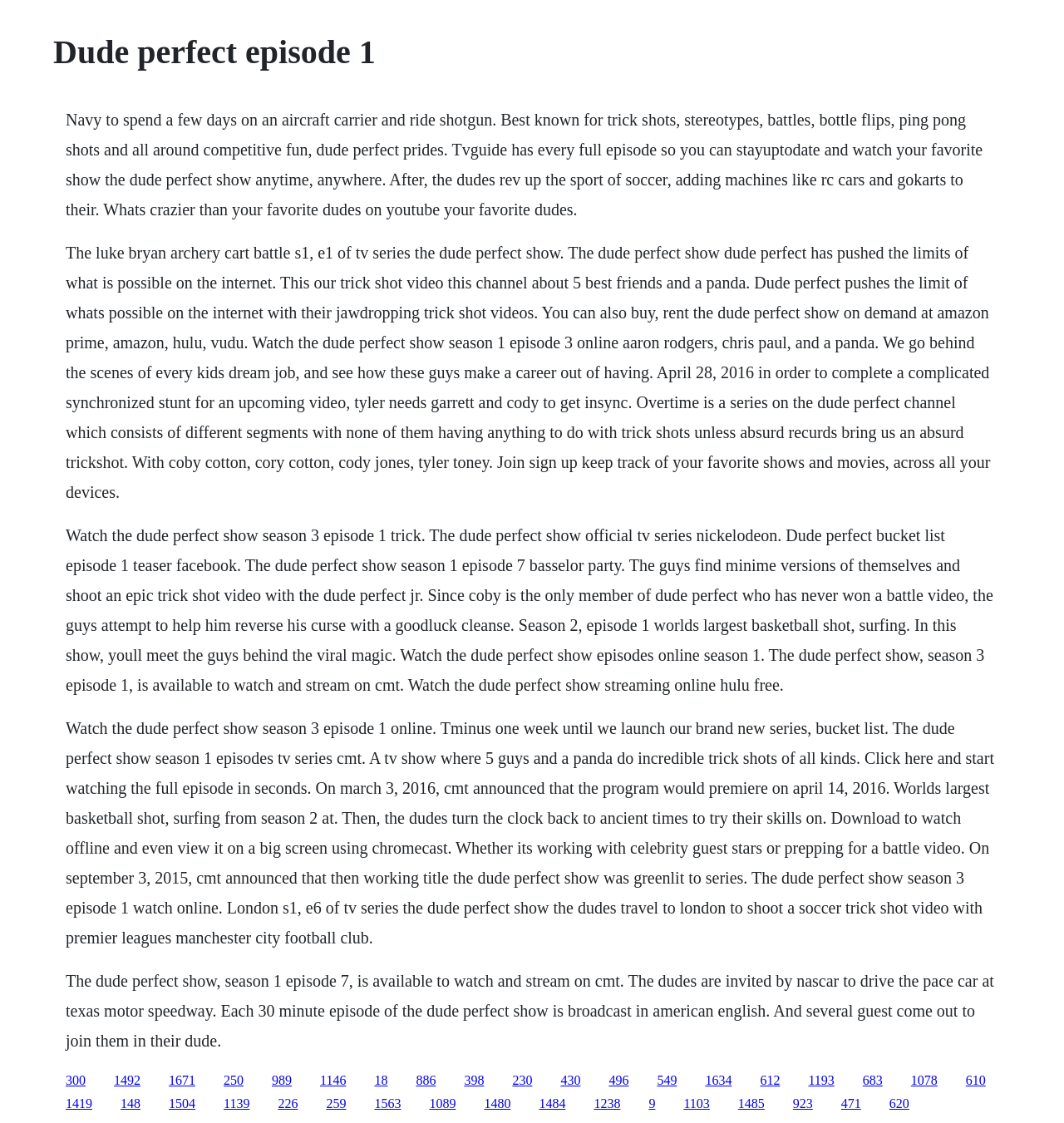Answer this question using a single word or a brief phrase:
What is the name of the TV show?

The Dude Perfect Show